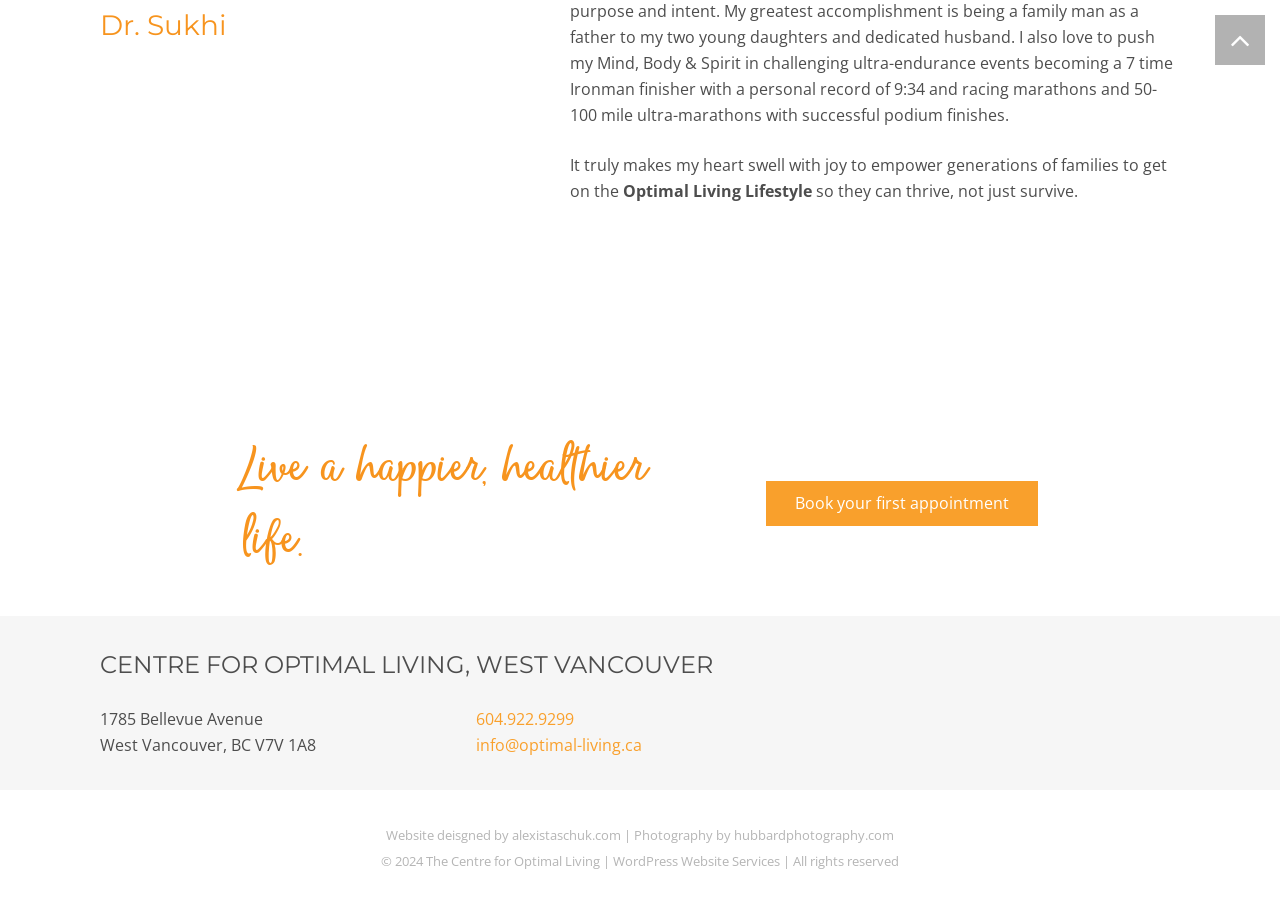Determine the bounding box coordinates of the UI element that matches the following description: "hubbardphotography.com". The coordinates should be four float numbers between 0 and 1 in the format [left, top, right, bottom].

[0.573, 0.912, 0.698, 0.931]